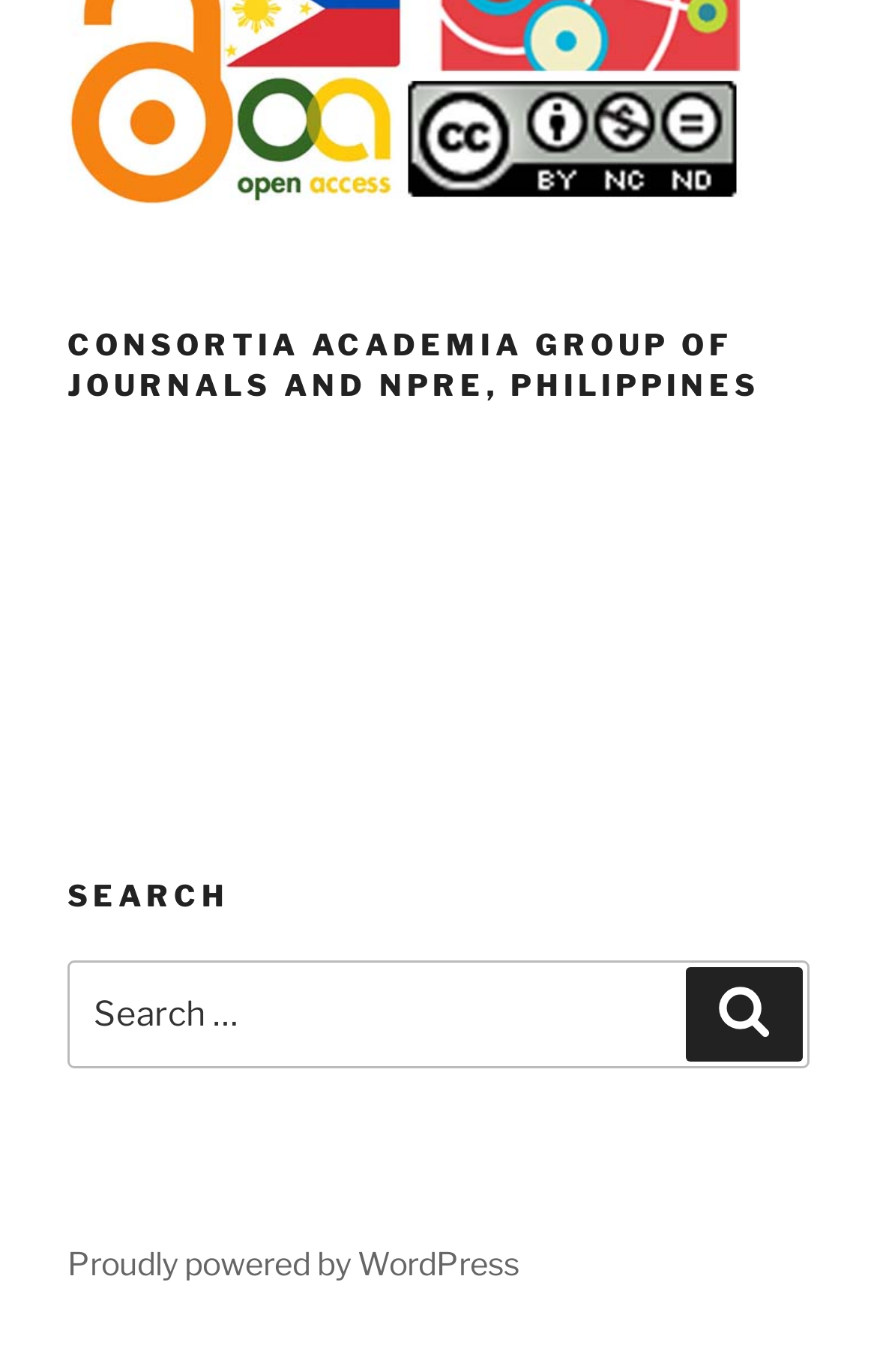Use a single word or phrase to respond to the question:
What is the text above the search box?

Search for: